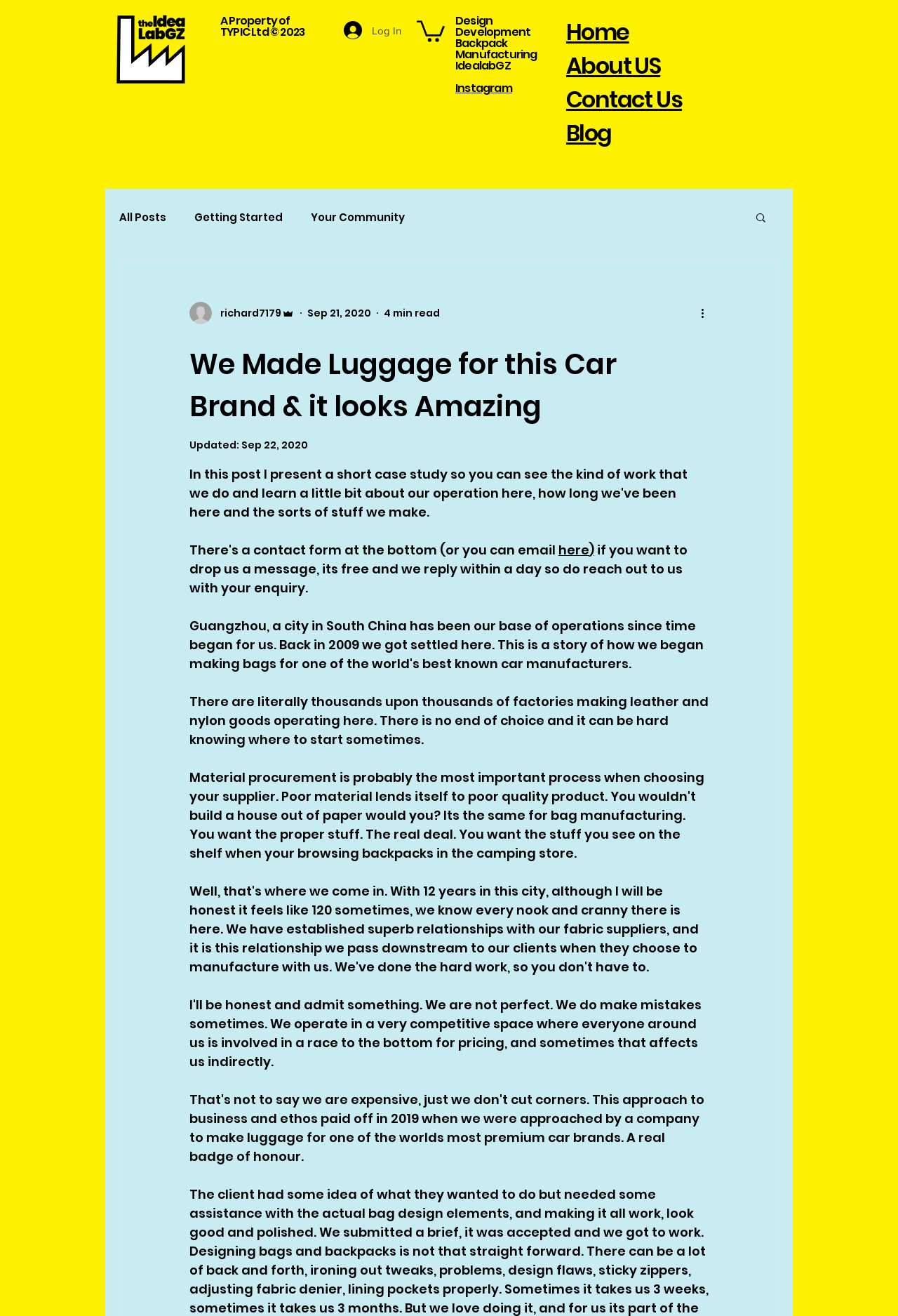Please find the bounding box coordinates of the section that needs to be clicked to achieve this instruction: "Log In".

[0.372, 0.013, 0.458, 0.033]